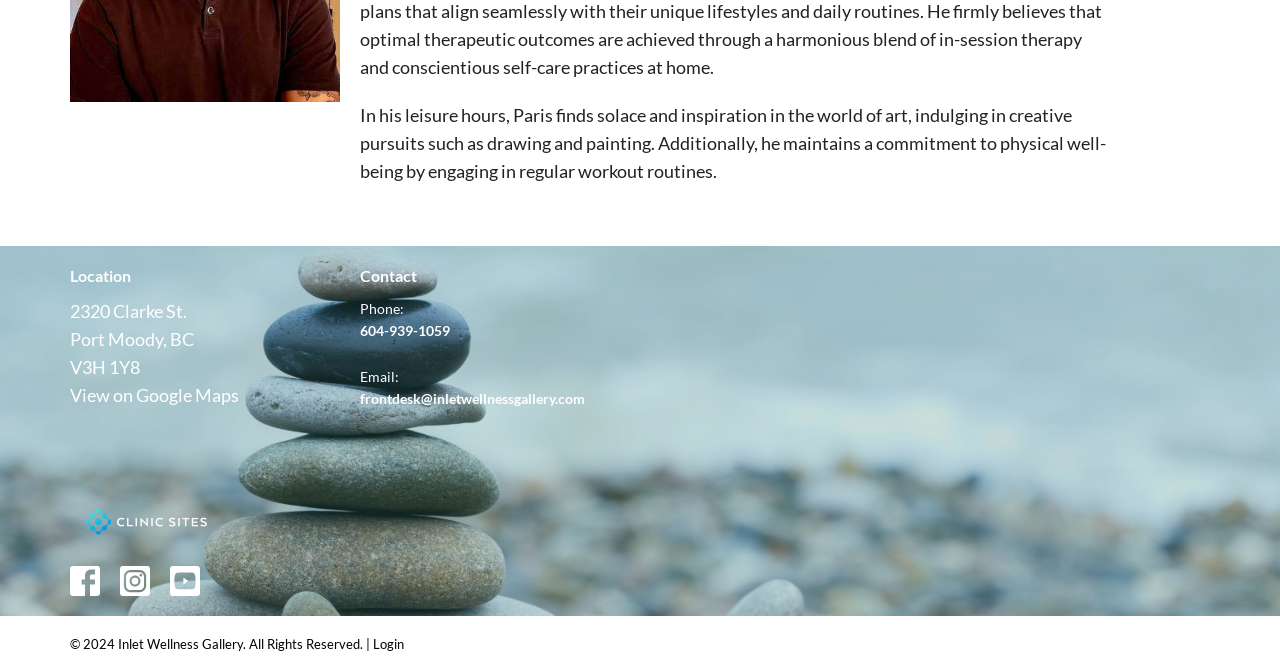What is Paris's hobby?
Give a detailed explanation using the information visible in the image.

Based on the text 'In his leisure hours, Paris finds solace and inspiration in the world of art, indulging in creative pursuits such as drawing and painting.', we can infer that Paris's hobby is drawing and painting.